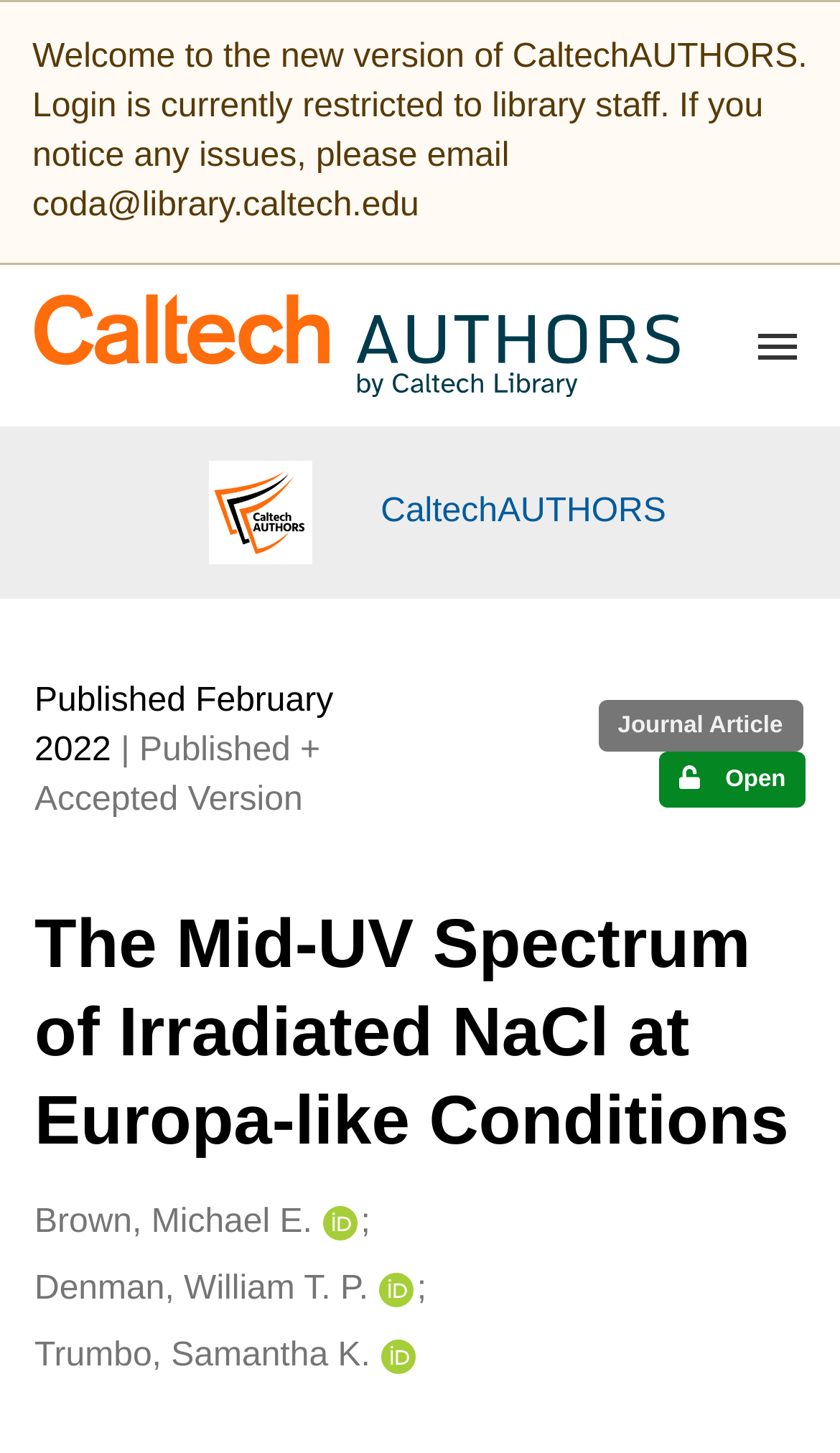Give an in-depth explanation of the webpage layout and content.

The webpage is a publication page for a journal article titled "The Mid-UV Spectrum of Irradiated NaCl at Europa-like Conditions". At the top left, there is a link to skip to the main content. Below it, a static text welcomes users to the new version of CaltechAUTHORS, a digital repository, and provides contact information for reporting issues.

To the right of the welcome message, there is a link to CaltechAUTHORS, accompanied by an image of the CaltechAUTHORS logo. Below the logo, there is a region displaying publication information, including the publication date, "February 2022", and the version number. The resource type is indicated as a "Journal Article", and the access status is marked as "Open".

The main content of the page is headed by the title of the journal article, "The Mid-UV Spectrum of Irradiated NaCl at Europa-like Conditions". Below the title, there is a list of creators, including Michael E. Brown, William T. P. Denman, and Samantha K. Trumbo, each with a link to their profile and an ORCID icon.